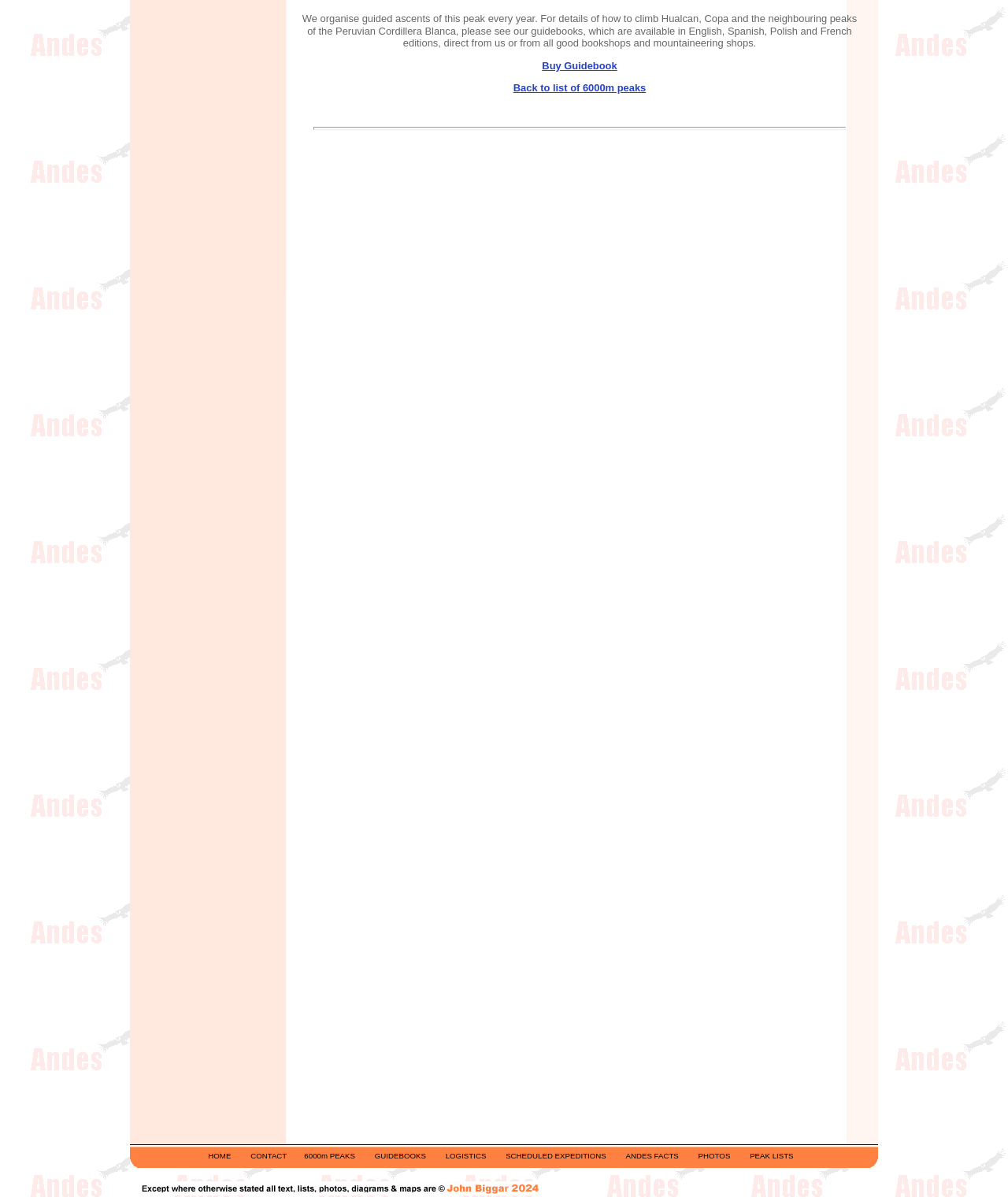Identify the bounding box coordinates of the part that should be clicked to carry out this instruction: "Visit the home page".

[0.201, 0.959, 0.235, 0.966]